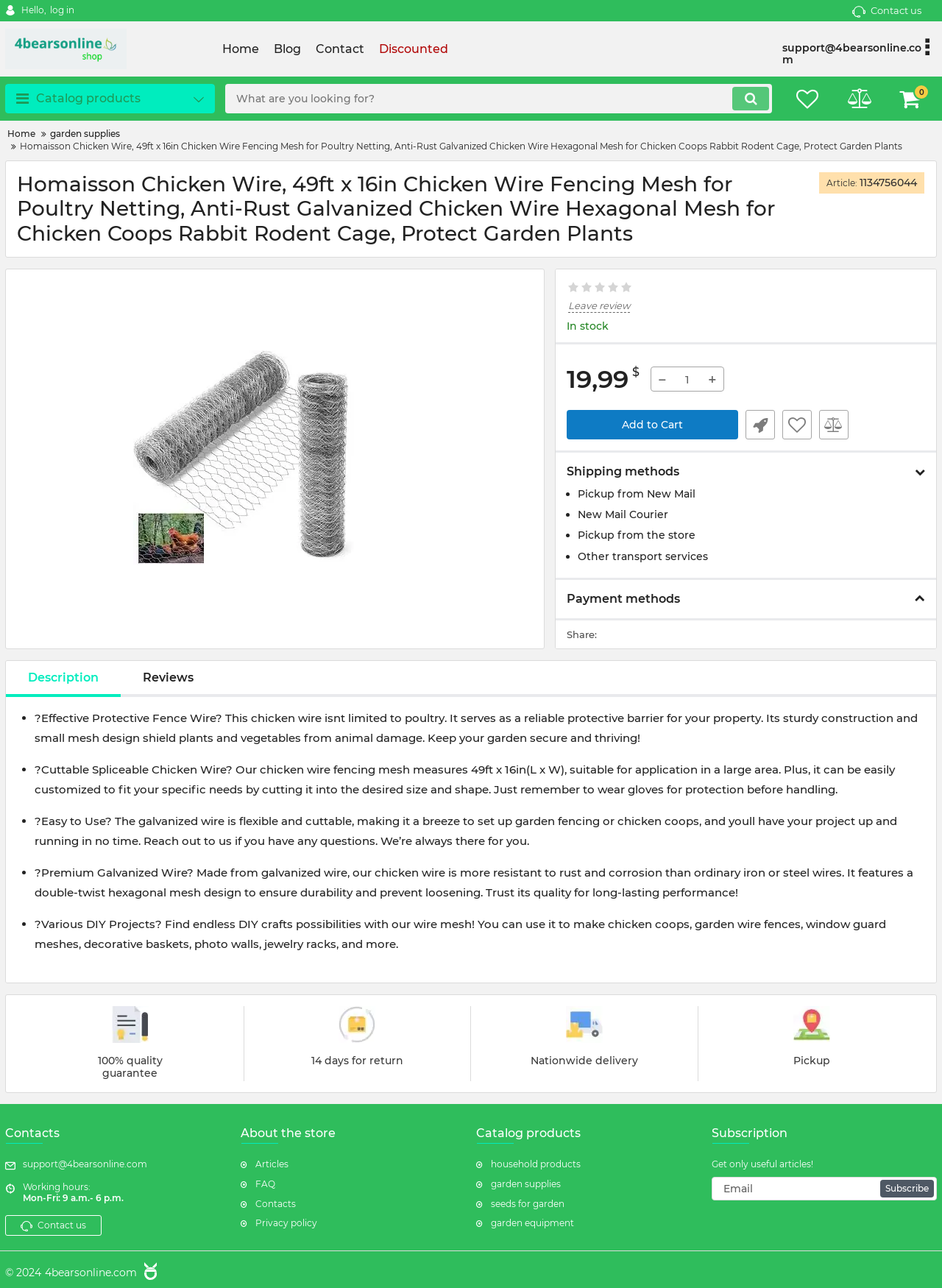From the webpage screenshot, identify the region described by Articles. Provide the bounding box coordinates as (top-left x, top-left y, bottom-right x, bottom-right y), with each value being a floating point number between 0 and 1.

[0.255, 0.899, 0.495, 0.909]